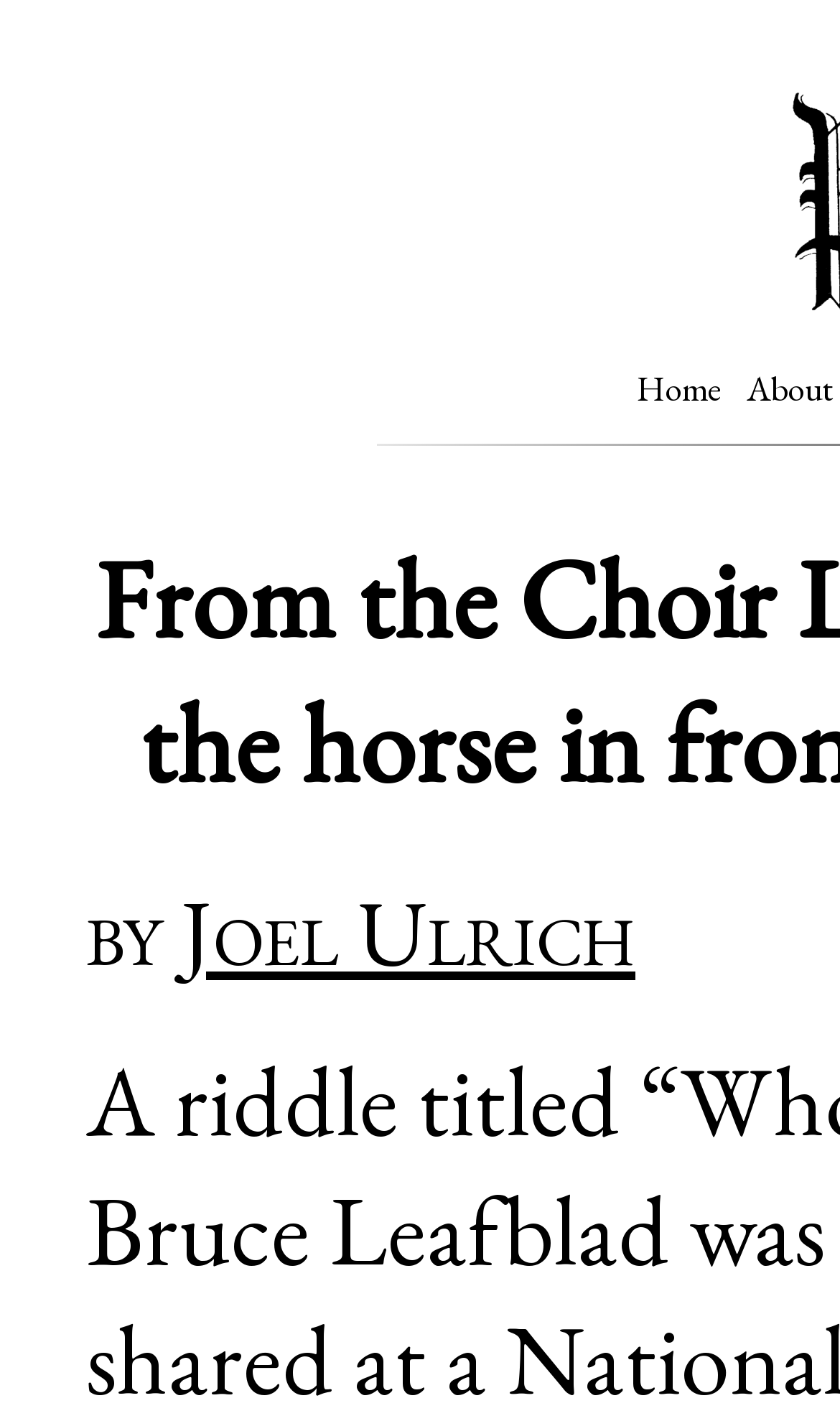Could you identify the text that serves as the heading for this webpage?

From the Choir Loft: Keeping the horse in front of the cart